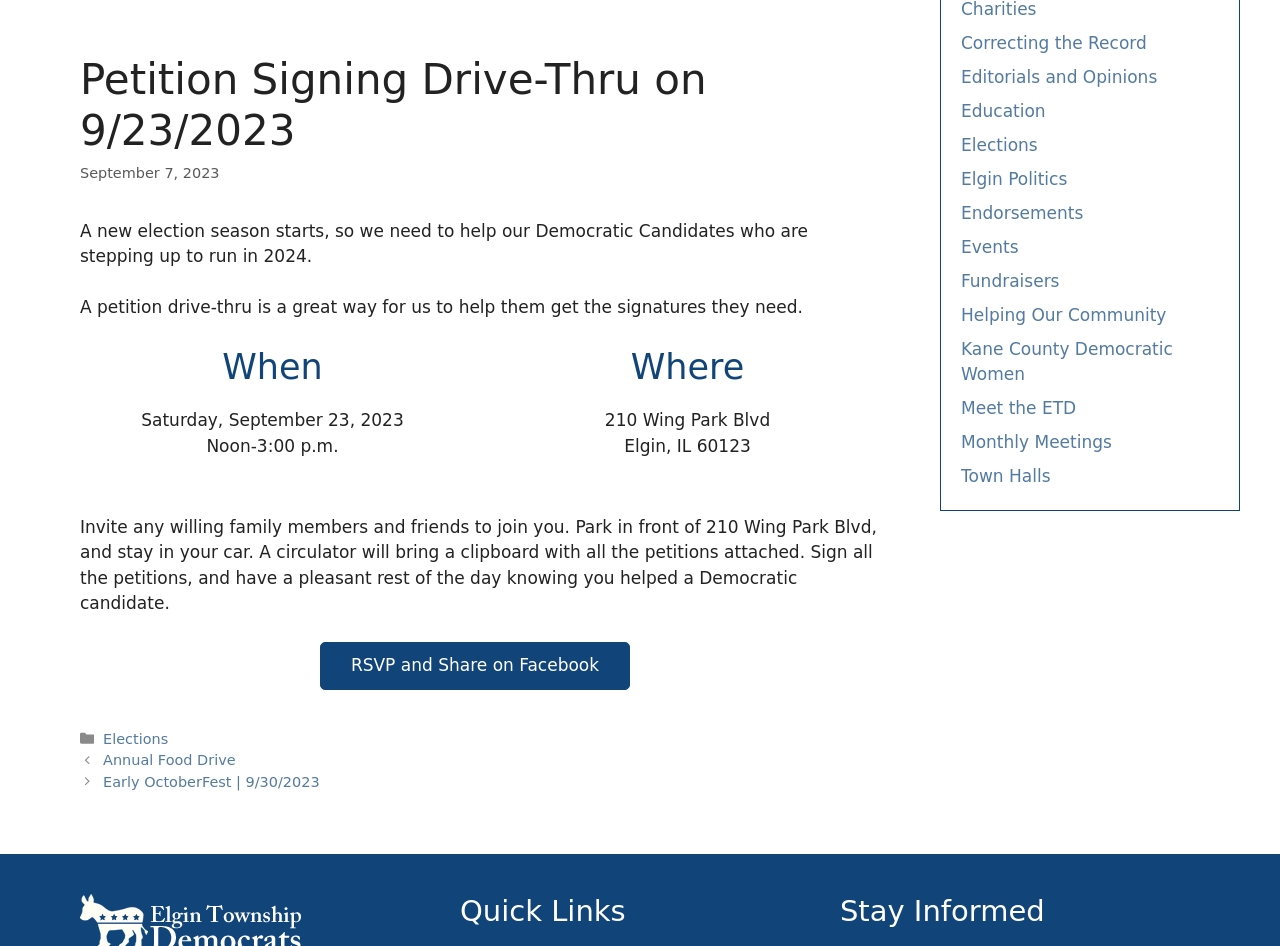Highlight the bounding box of the UI element that corresponds to this description: "» Cardiac Science".

None